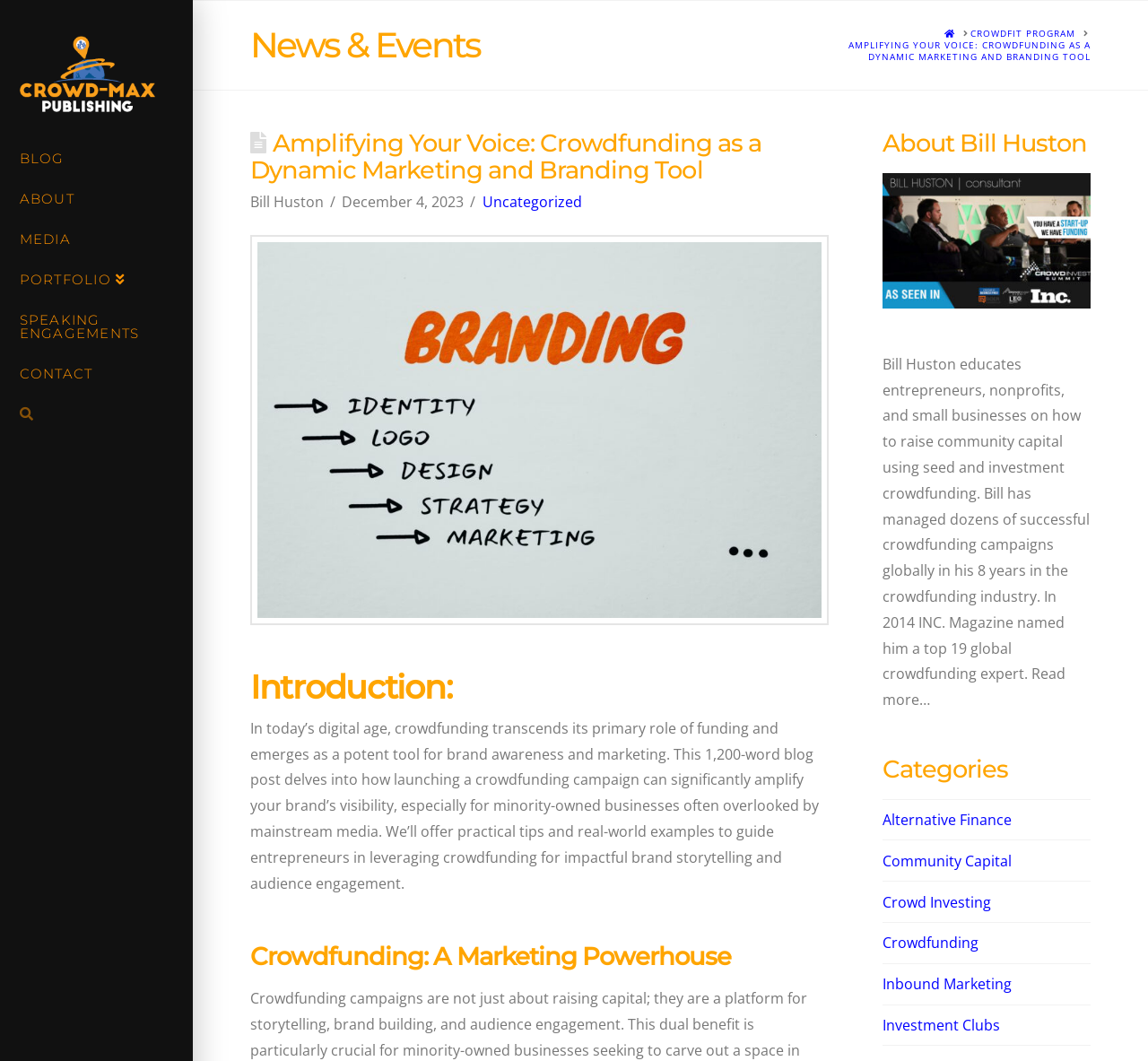Identify the bounding box coordinates for the region to click in order to carry out this instruction: "Go to the 'CONTACT' page". Provide the coordinates using four float numbers between 0 and 1, formatted as [left, top, right, bottom].

[0.0, 0.335, 0.168, 0.373]